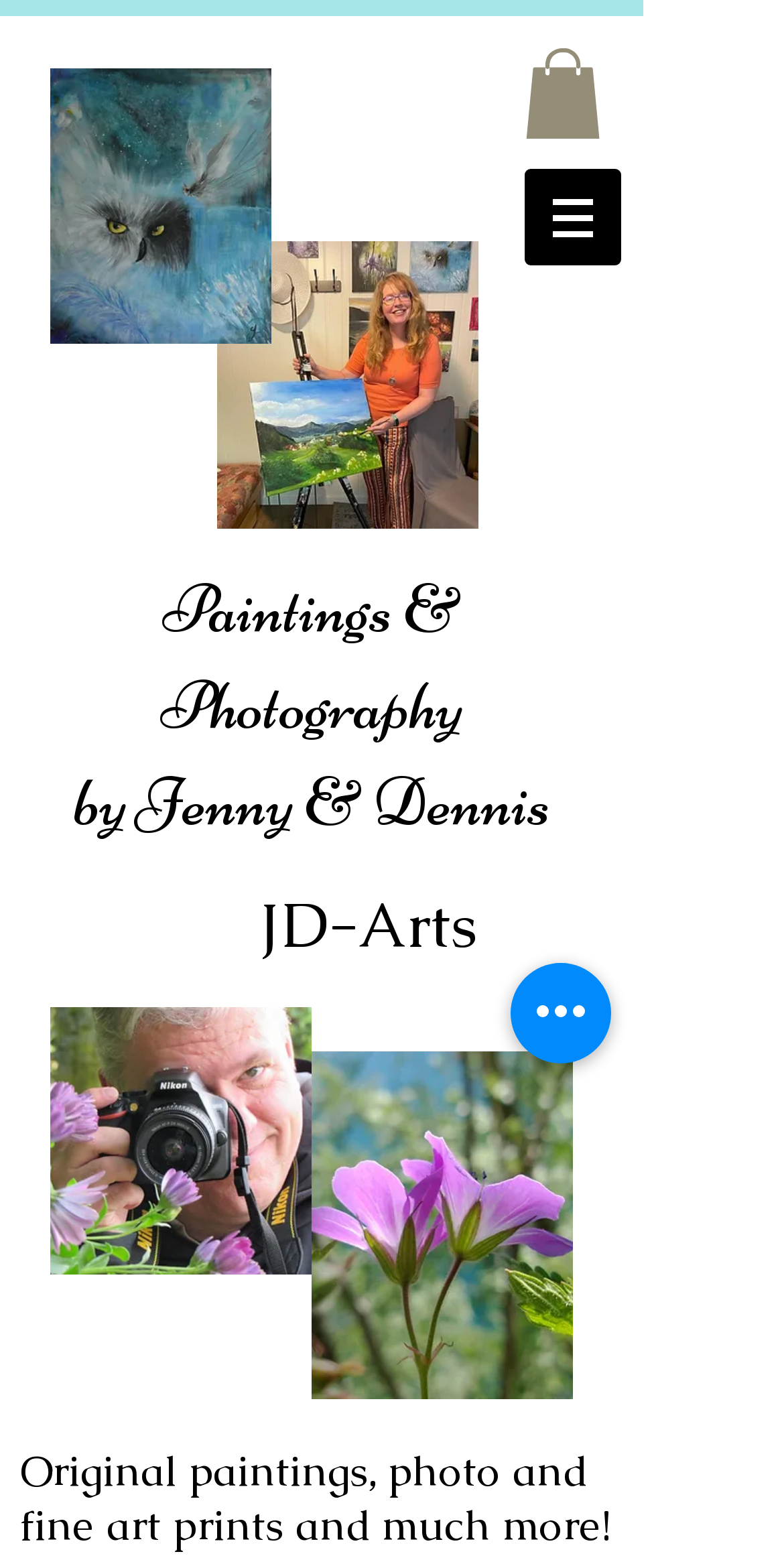Offer a detailed account of what is visible on the webpage.

The webpage is an online art gallery featuring paintings and photographs. At the top left, there is a heading that reads "Paintings & Photography" followed by a subtitle "by Jenny & Dennis". Below this heading, there is a link with the same text "Paintings & Photography". 

On the top right, there is a navigation menu labeled "Site" with a dropdown button. The menu is accompanied by a small icon. 

The webpage displays several images of artworks, including a large image on the top center, and several smaller images scattered throughout the page. One image is located at the top right, while others are placed near the bottom of the page. 

In the middle of the page, there is a section with the title "JD-Arts" and a brief description that reads "Original paintings, photo and fine art prints and much more!". 

At the bottom of the page, there are a few more images, including a large one that takes up most of the bottom half of the page. There is also a button labeled "Quick actions" at the bottom right.